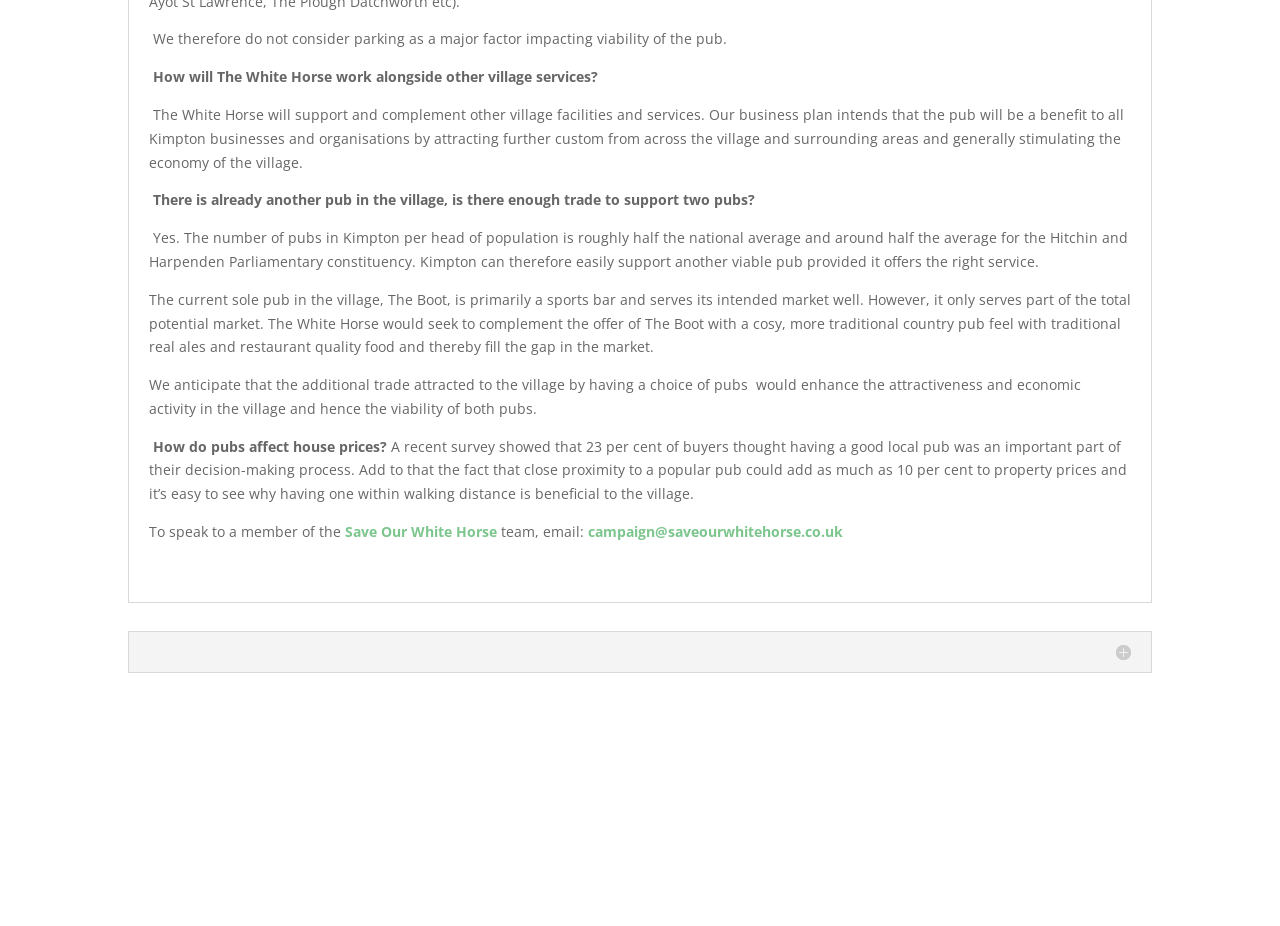Based on the visual content of the image, answer the question thoroughly: What is the goal of The White Horse pub?

According to the webpage, The White Horse pub aims to support and complement other village facilities and services, attracting further custom from across the village and surrounding areas, and stimulating the economy of the village.